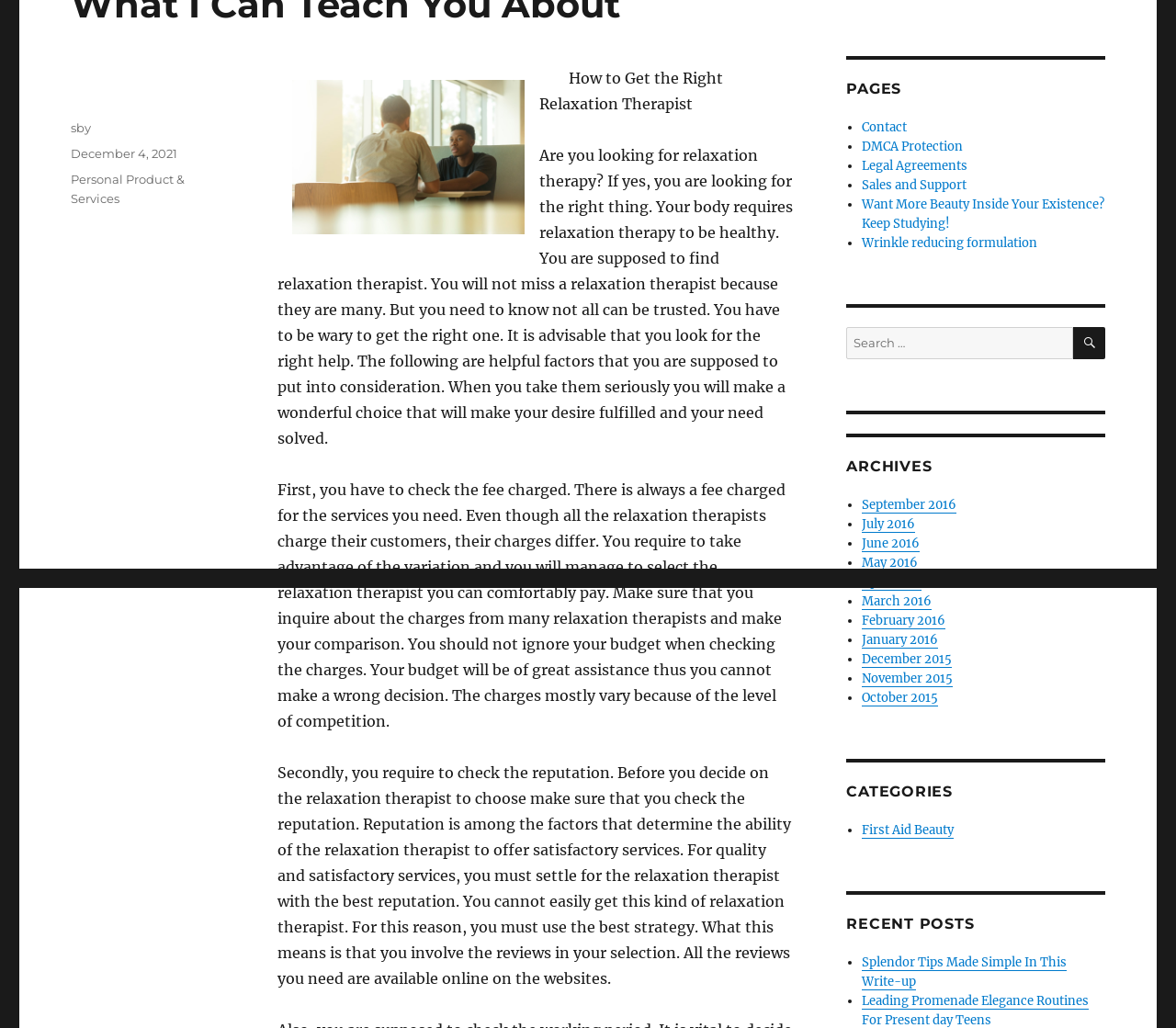Determine the bounding box coordinates for the UI element matching this description: "Wrinkle reducing formulation".

[0.733, 0.228, 0.882, 0.244]